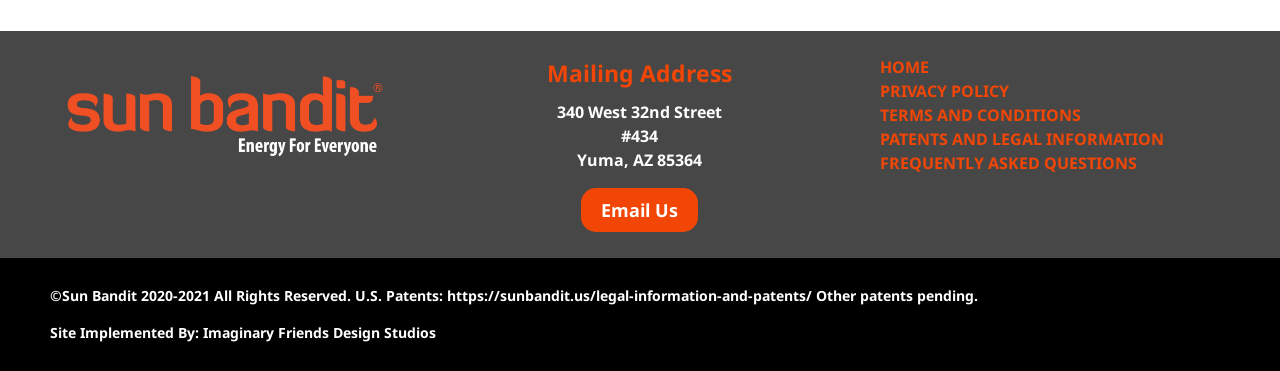Give a one-word or short-phrase answer to the following question: 
What is the mailing address?

340 West 32nd Street #434, Yuma, AZ 85364